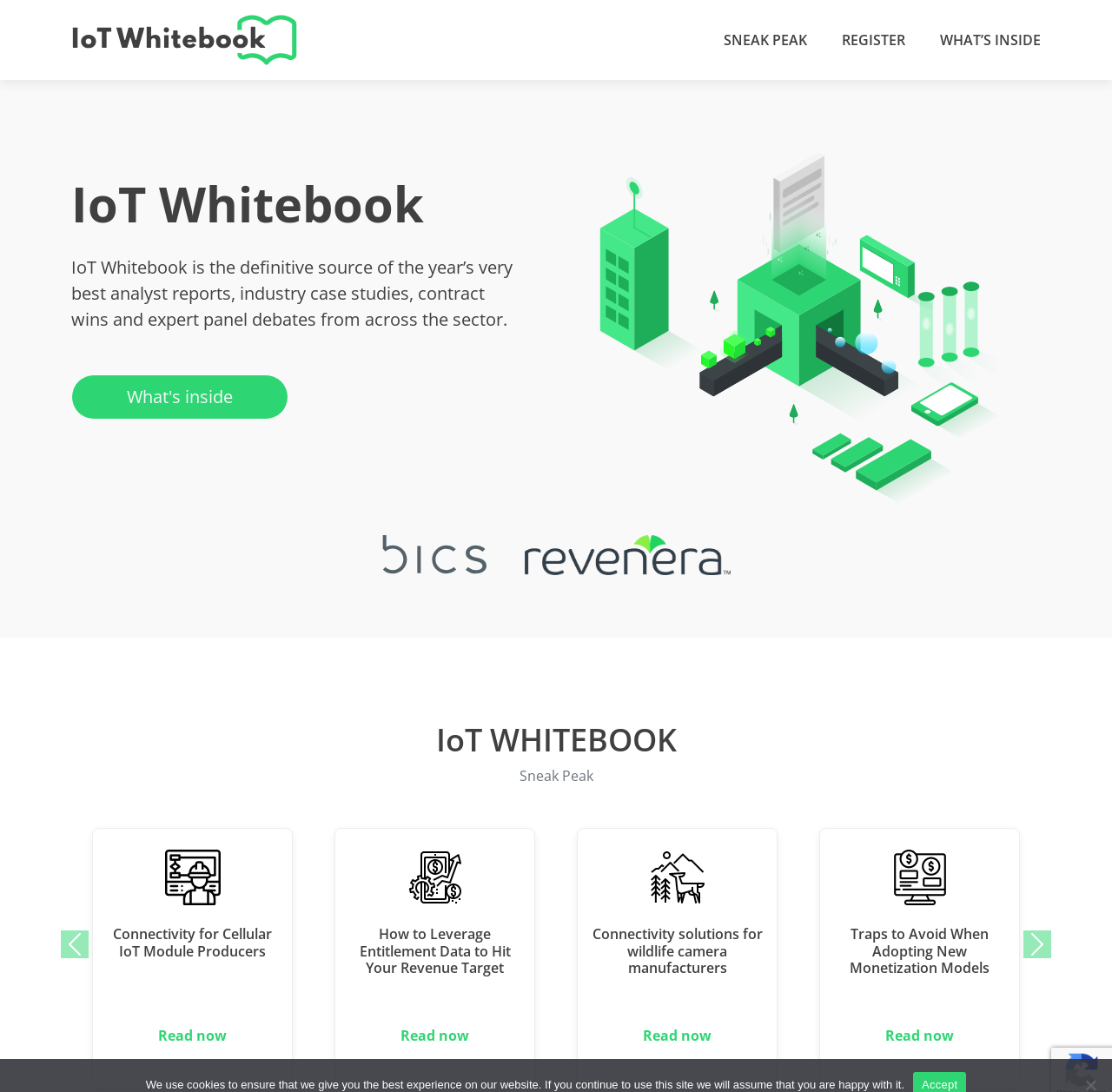Can you provide the bounding box coordinates for the element that should be clicked to implement the instruction: "Register now"?

[0.757, 0.027, 0.814, 0.046]